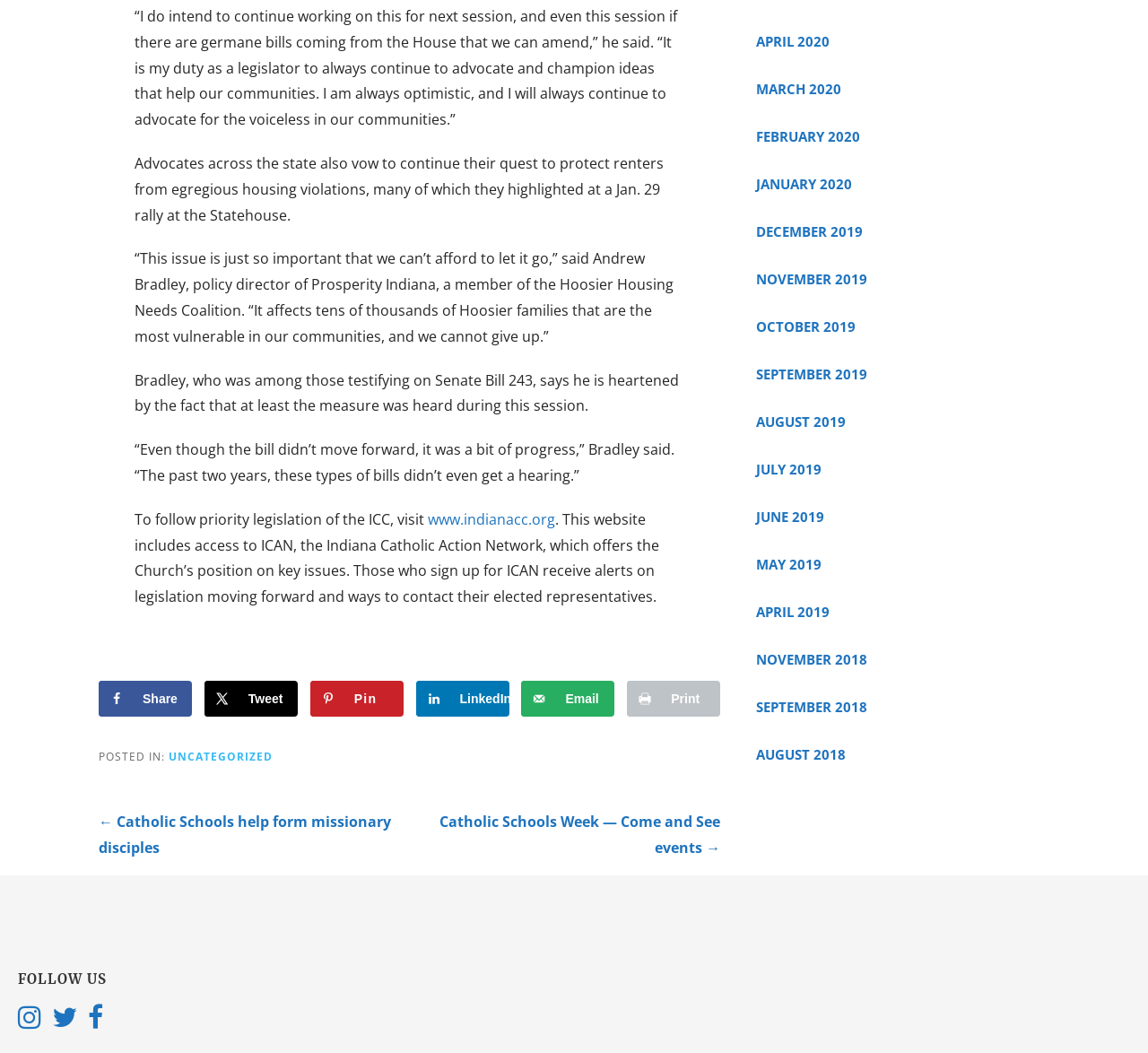What is the time period covered by the archives?
Observe the image and answer the question with a one-word or short phrase response.

2018-2020